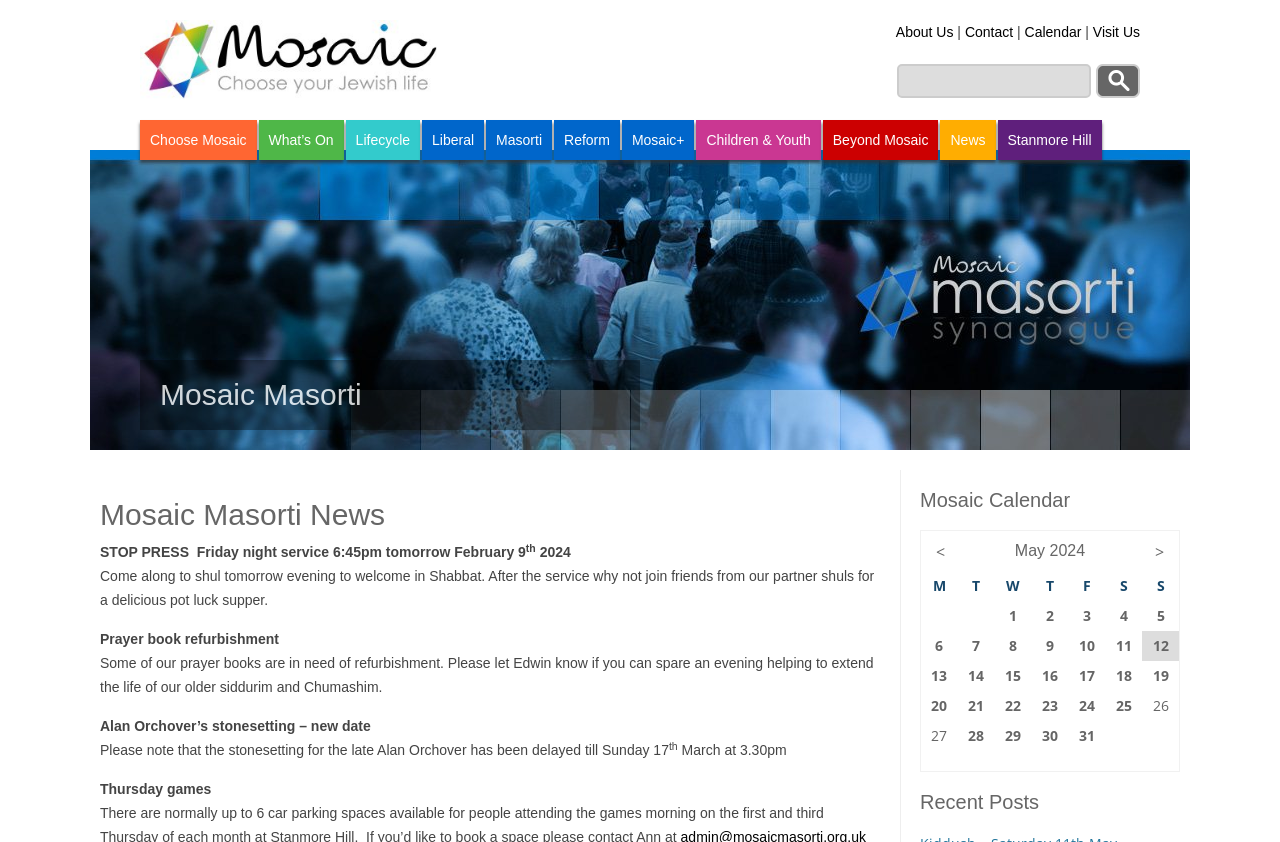Carefully observe the image and respond to the question with a detailed answer:
What is the date of the stonesetting for the late Alan Orchover?

The webpage mentions that the stonesetting for the late Alan Orchover has been delayed till Sunday 17 March at 3.30pm.